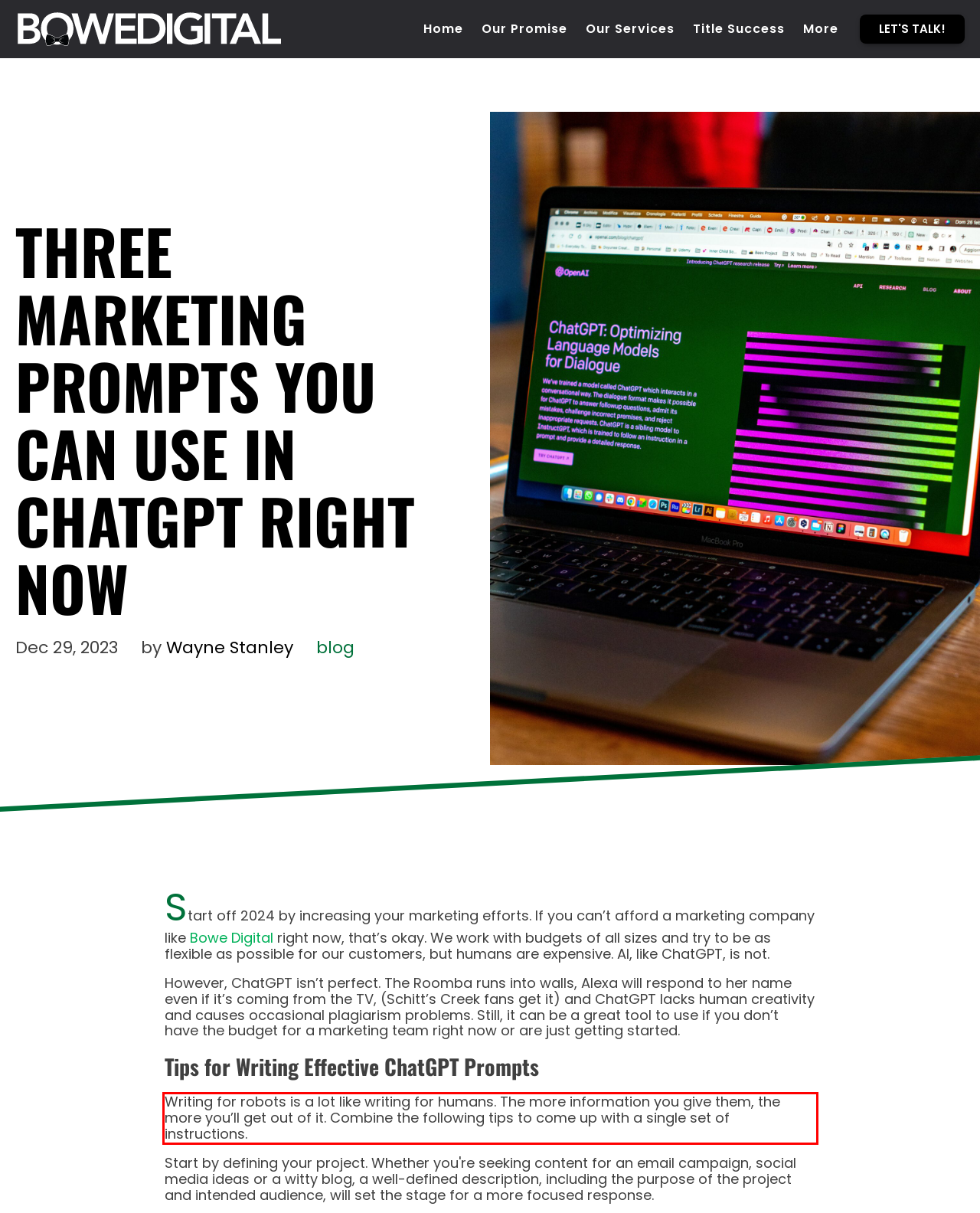Analyze the red bounding box in the provided webpage screenshot and generate the text content contained within.

Writing for robots is a lot like writing for humans. The more information you give them, the more you’ll get out of it. Combine the following tips to come up with a single set of instructions.